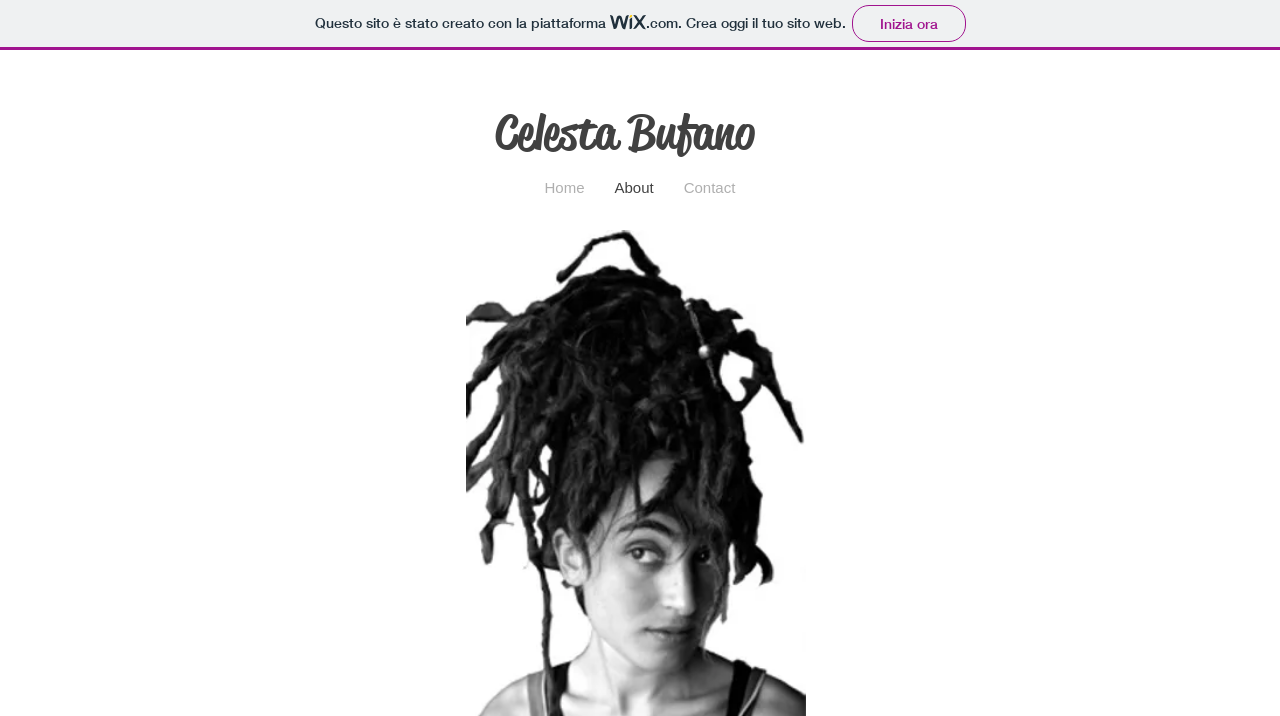Please provide a brief answer to the following inquiry using a single word or phrase:
How many navigation links are available on this webpage?

3